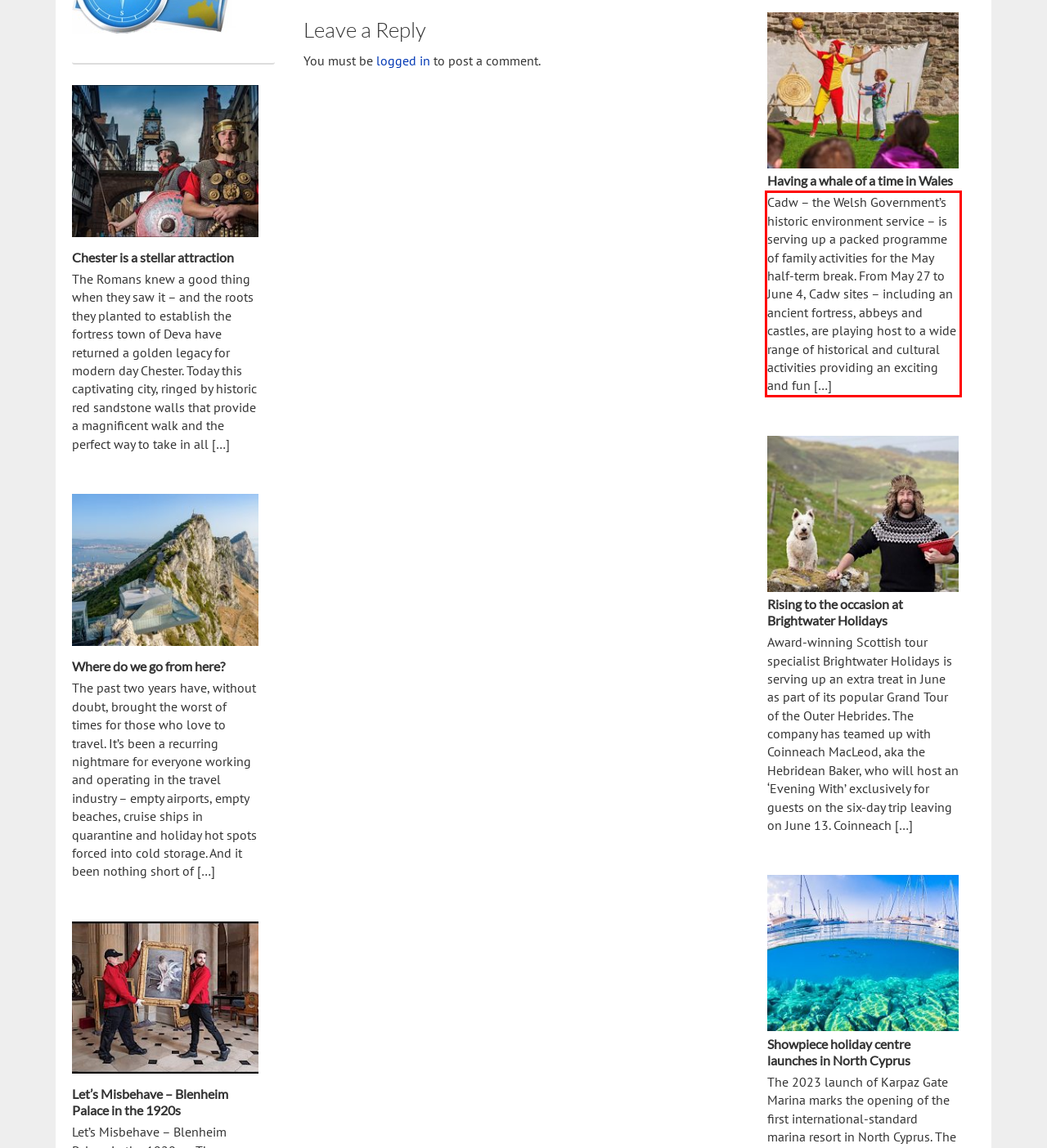Please identify the text within the red rectangular bounding box in the provided webpage screenshot.

Cadw – the Welsh Government’s historic environment service – is serving up a packed programme of family activities for the May half-term break. From May 27 to June 4, Cadw sites – including an ancient fortress, abbeys and castles, are playing host to a wide range of historical and cultural activities providing an exciting and fun […]